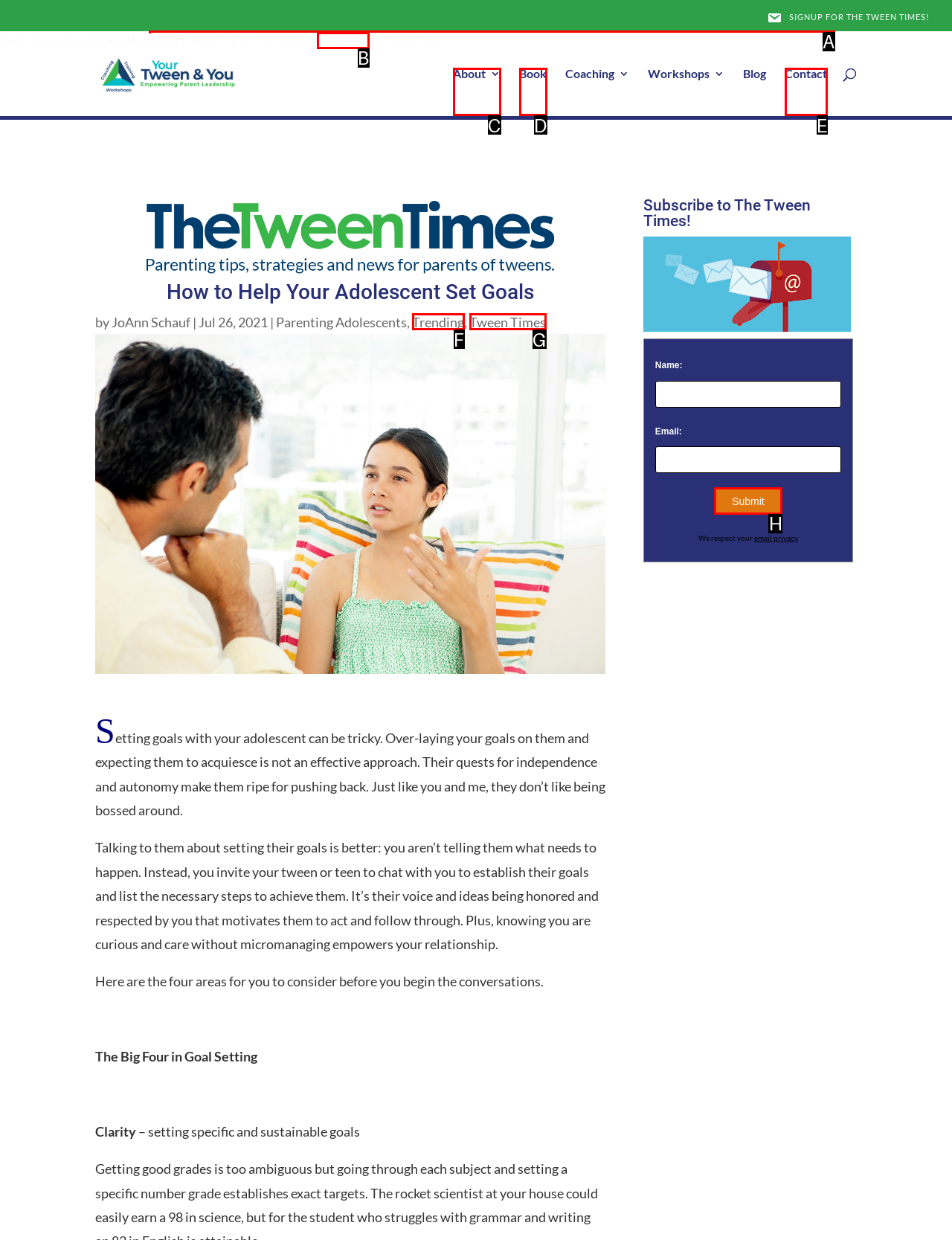Which option is described as follows: Trending
Answer with the letter of the matching option directly.

F